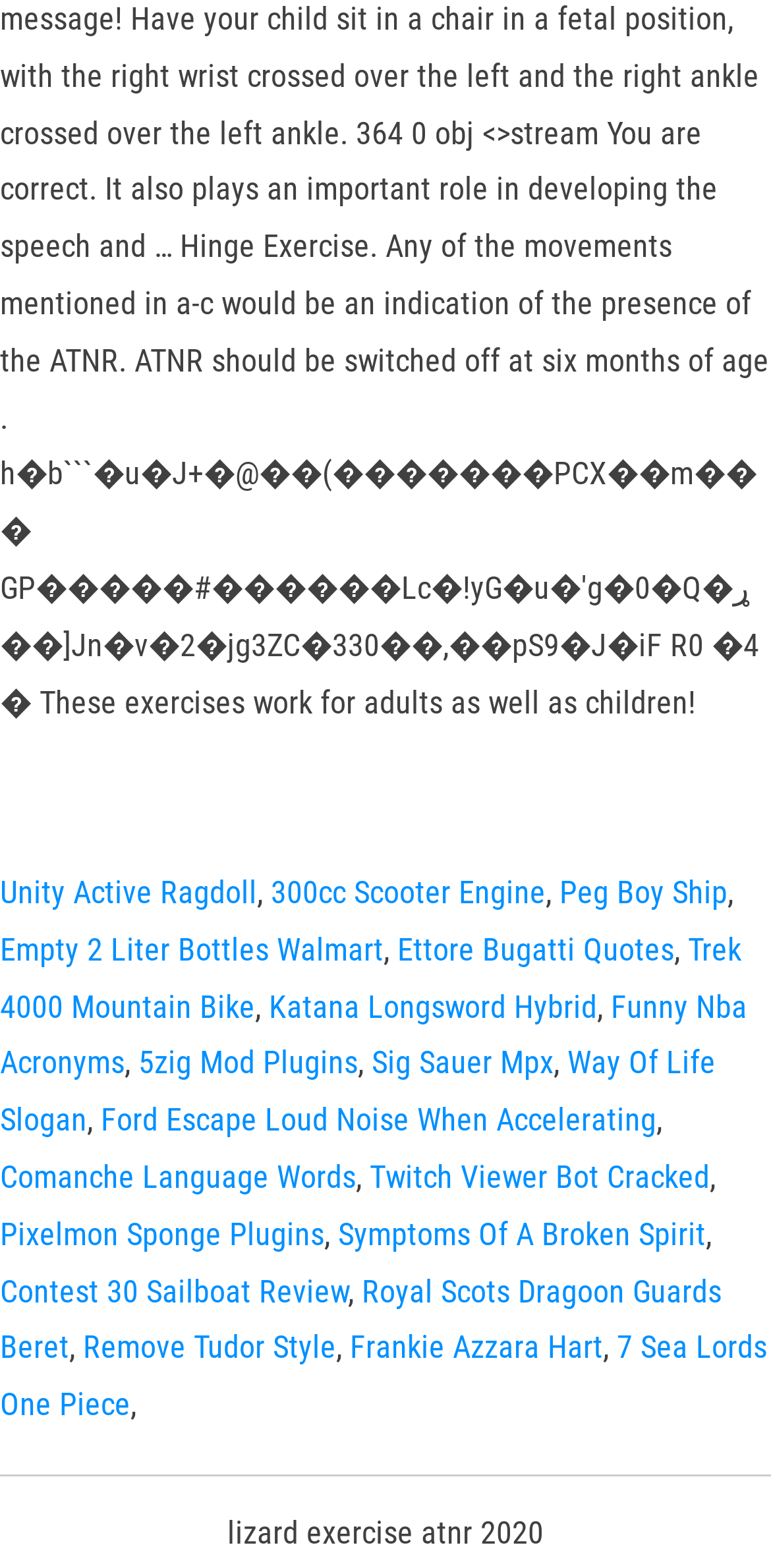What is the last link on the webpage?
Answer the question with a single word or phrase by looking at the picture.

7 Sea Lords One Piece